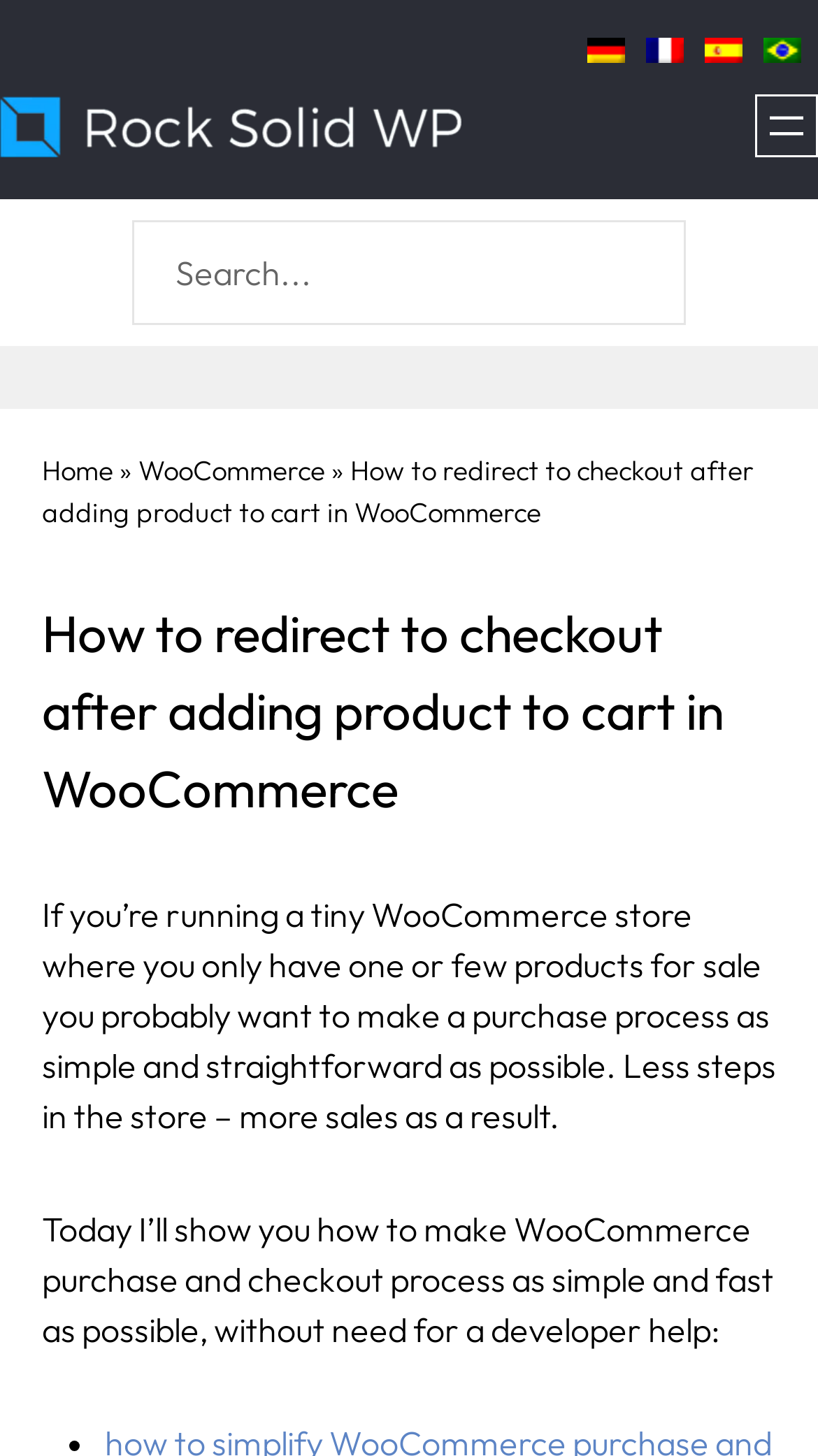Answer the question using only a single word or phrase: 
What is the benefit of simplifying the checkout process?

More sales